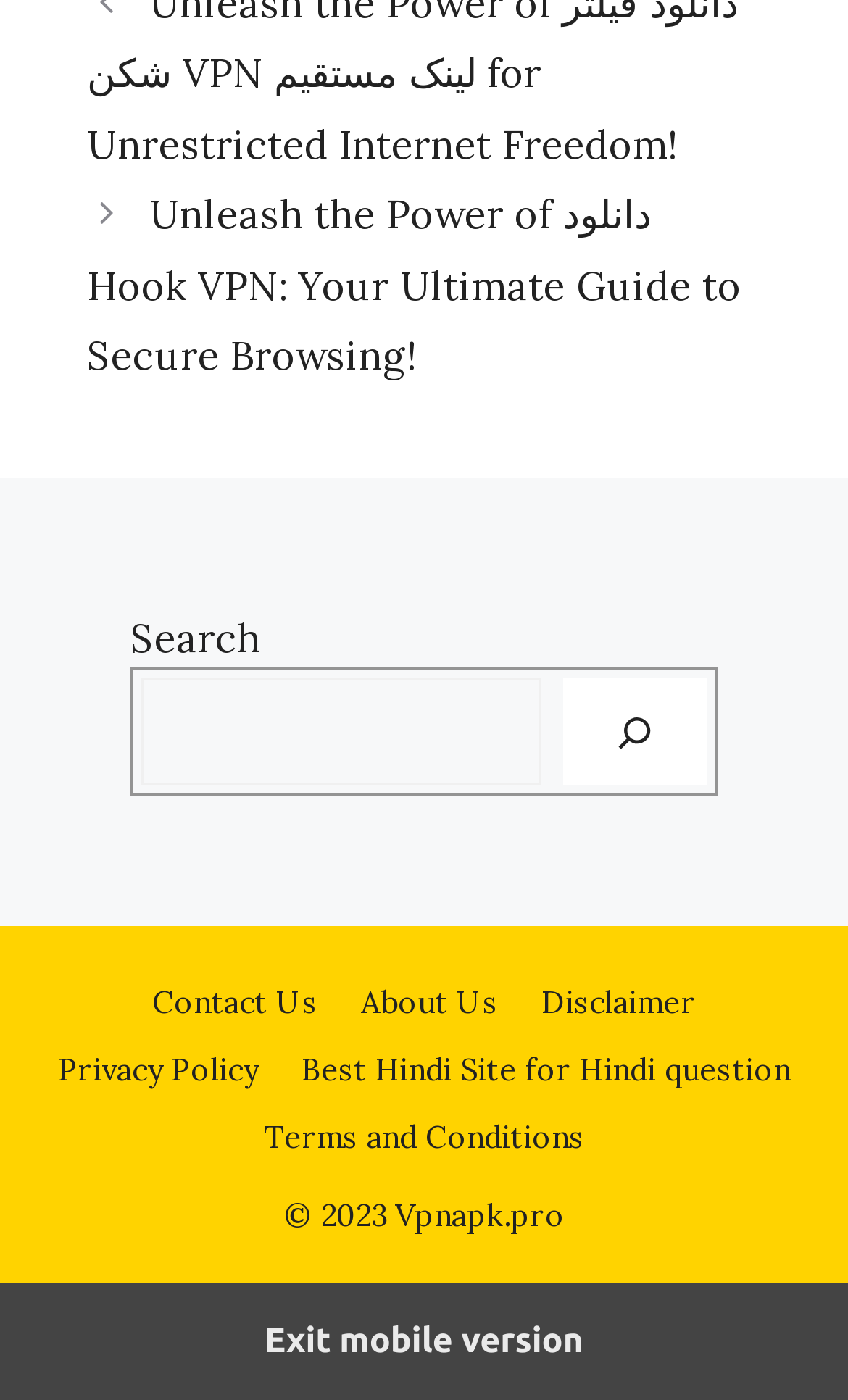Locate the bounding box coordinates of the clickable element to fulfill the following instruction: "Check the terms and conditions". Provide the coordinates as four float numbers between 0 and 1 in the format [left, top, right, bottom].

[0.312, 0.799, 0.688, 0.827]